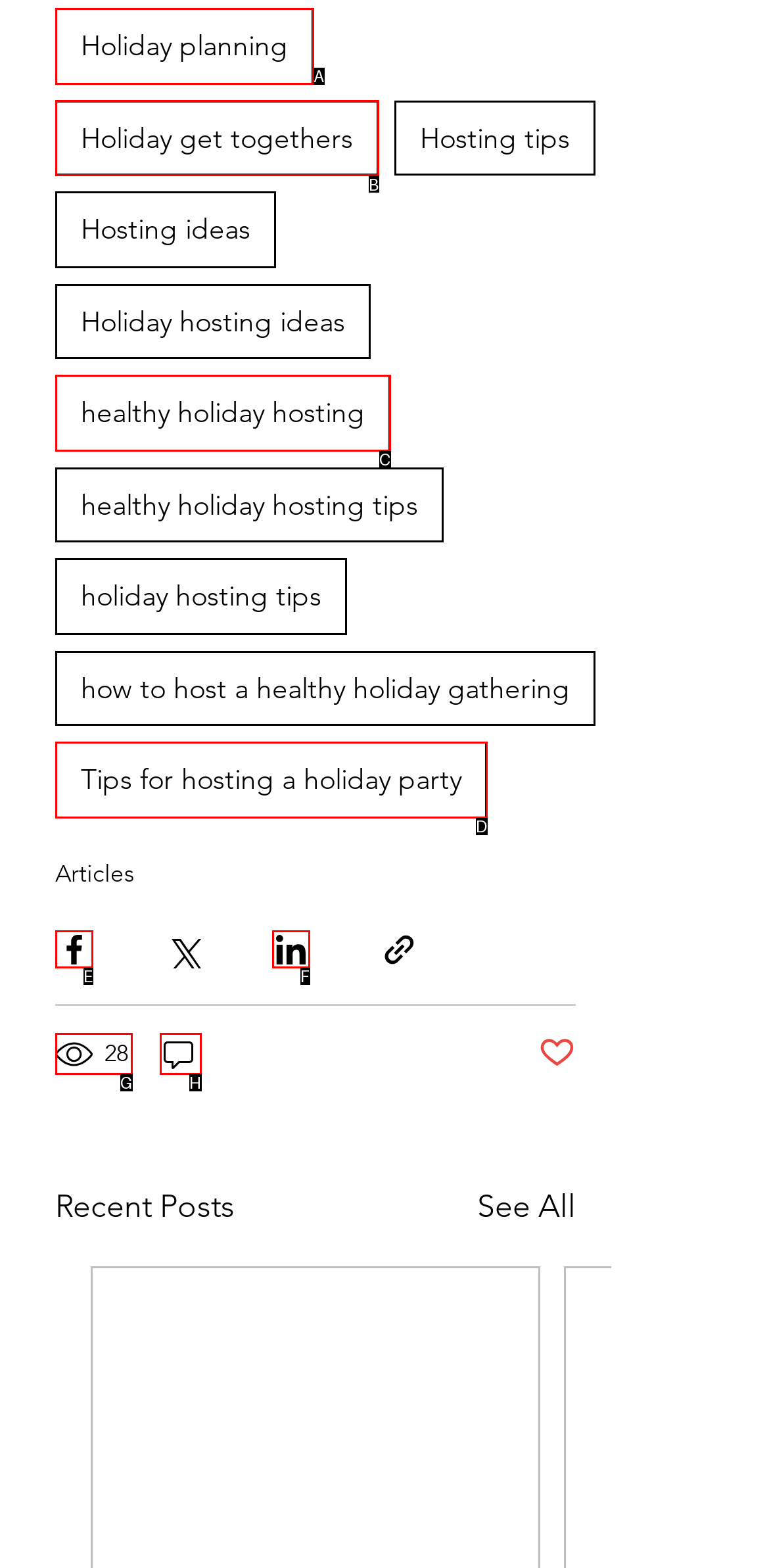Using the description: Home, find the corresponding HTML element. Provide the letter of the matching option directly.

None